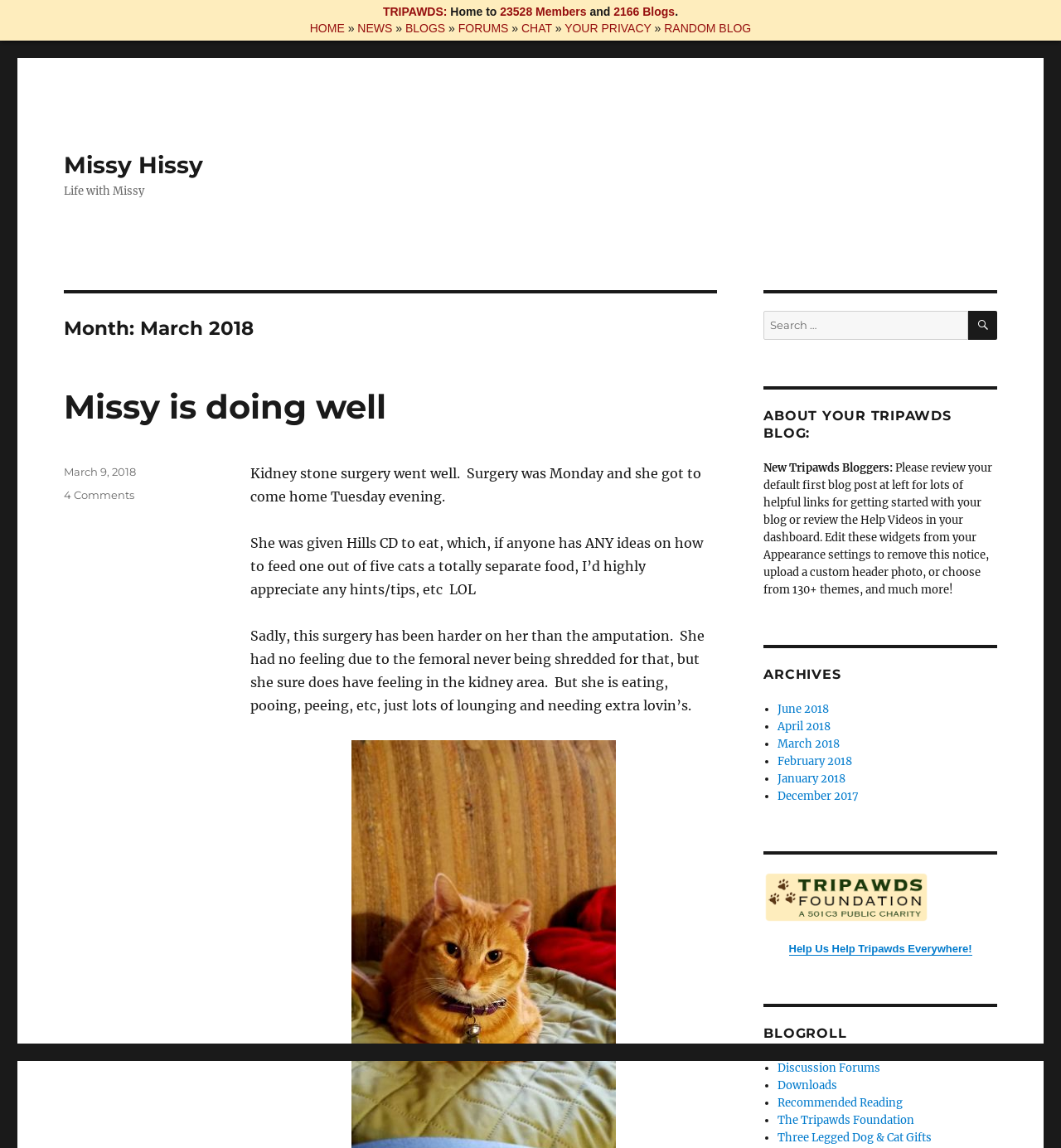Determine the main headline from the webpage and extract its text.

Month: March 2018